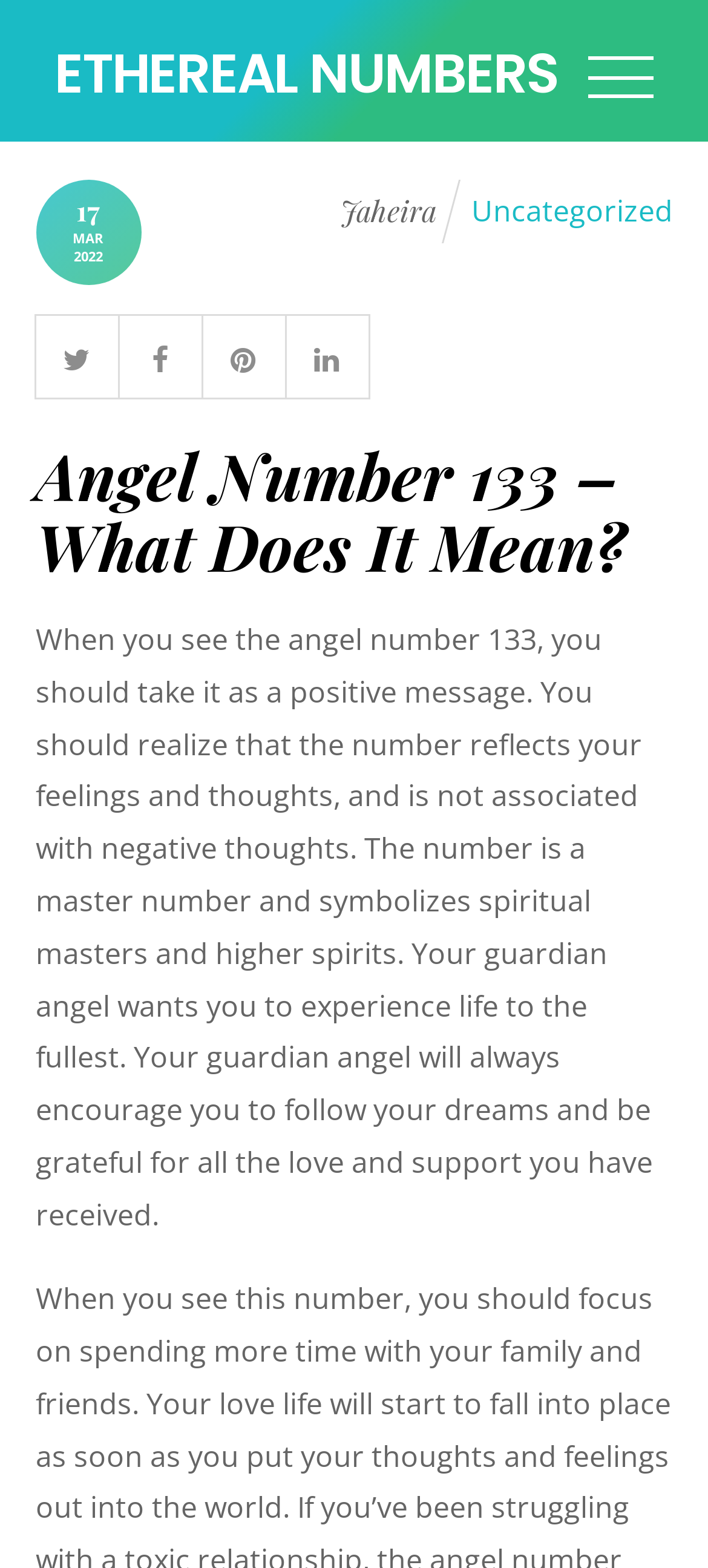Using a single word or phrase, answer the following question: 
What is the category of the latest article?

Uncategorized